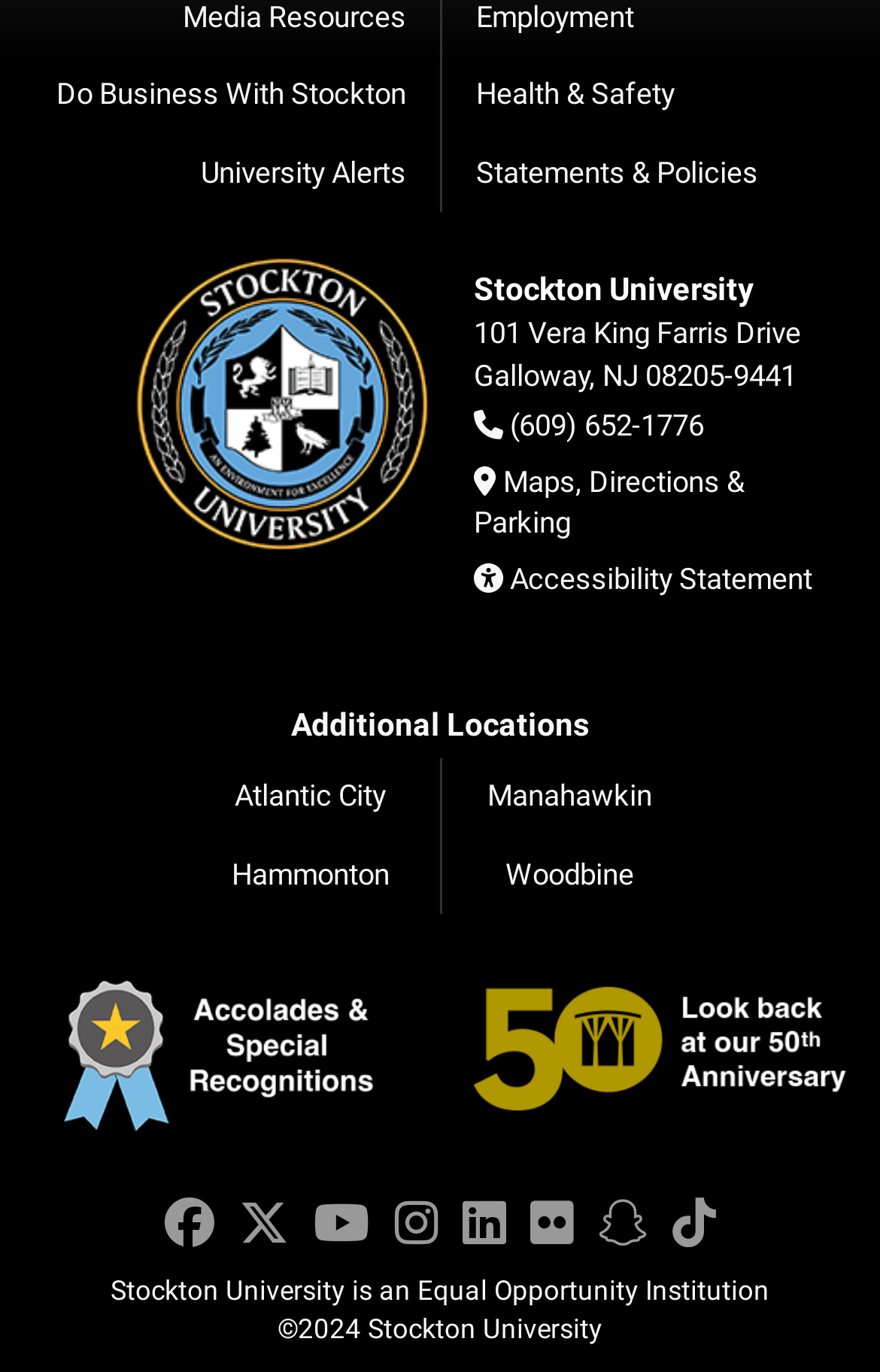Locate the bounding box coordinates of the clickable region necessary to complete the following instruction: "Call using 'Call with Google Voice'". Provide the coordinates in the format of four float numbers between 0 and 1, i.e., [left, top, right, bottom].

[0.579, 0.298, 0.8, 0.322]